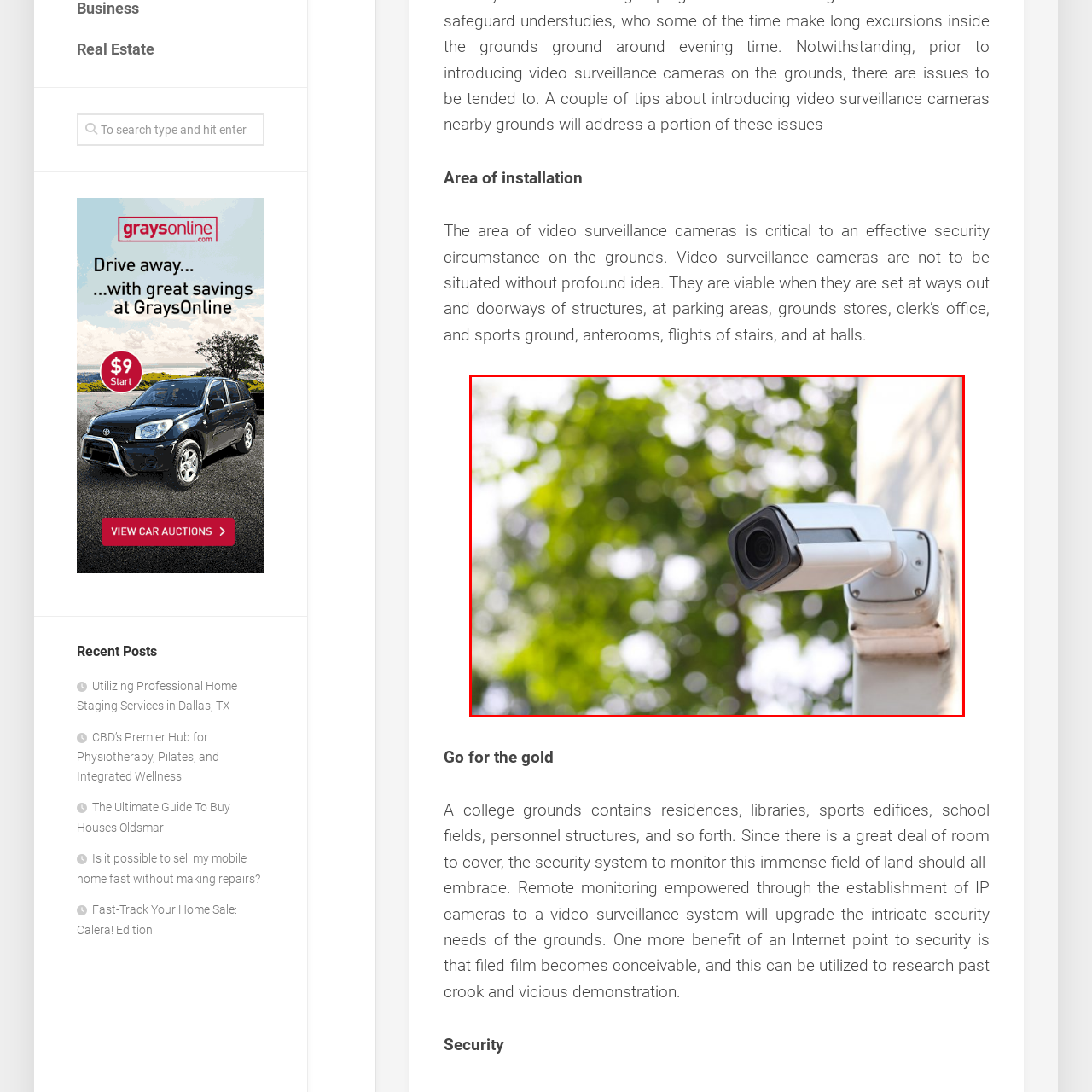View the image highlighted in red and provide one word or phrase: What is the purpose of the surveillance camera?

Security